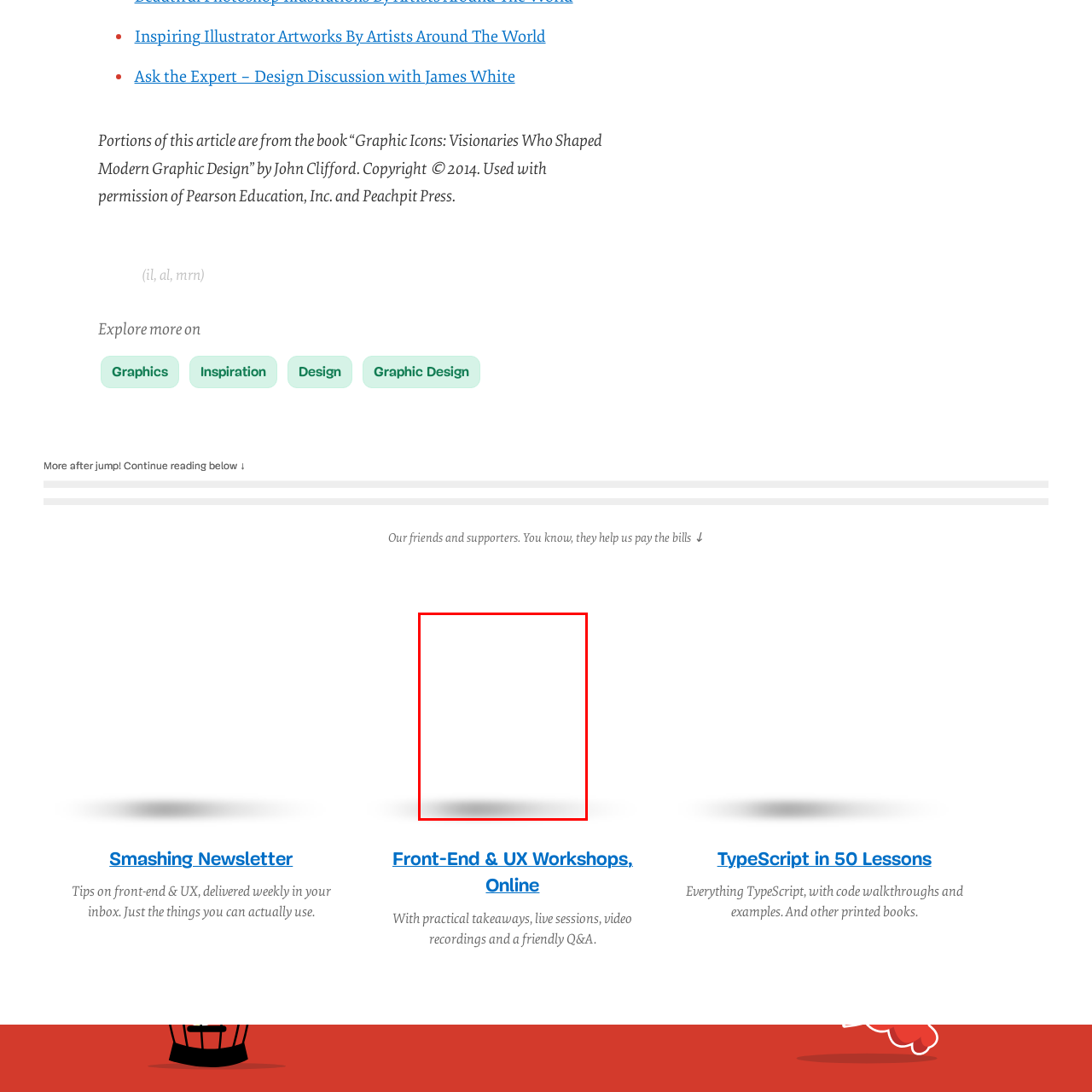Observe the image confined by the red frame and answer the question with a single word or phrase:
What is the ultimate goal of this educational initiative?

Equip participants with practical skills